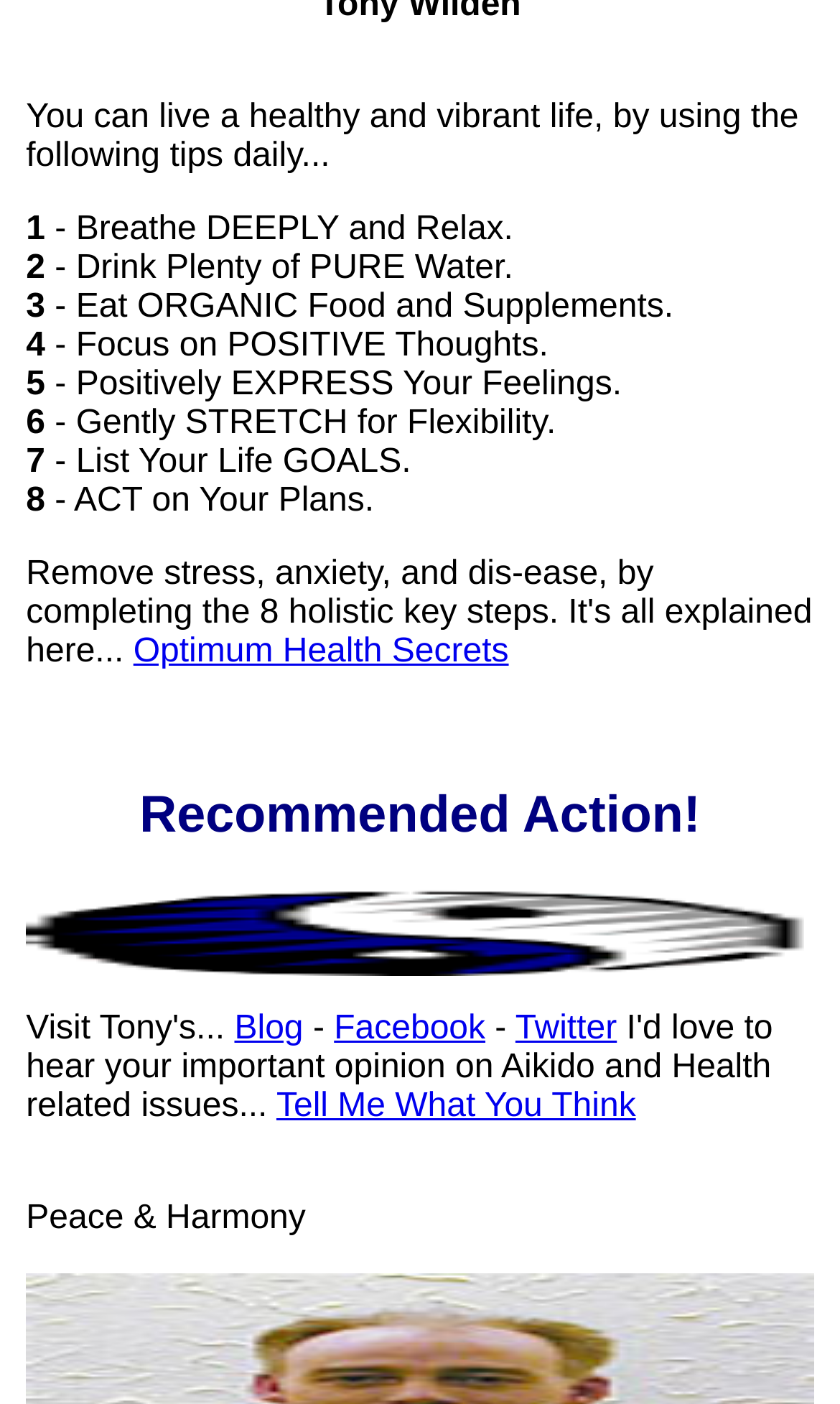What social media platforms are linked?
Answer the question with a single word or phrase, referring to the image.

Facebook and Twitter